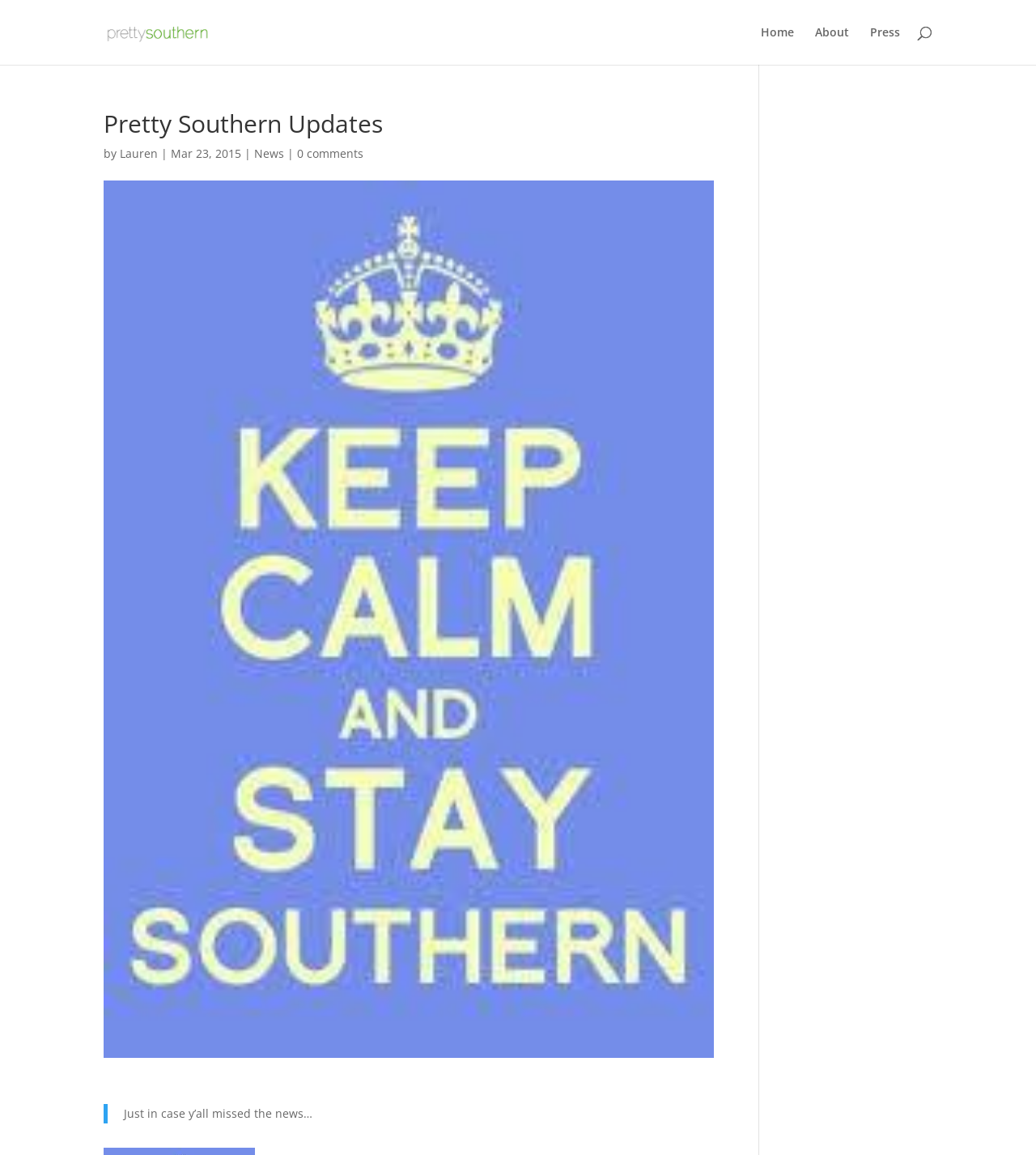Locate the bounding box of the UI element with the following description: "alt="Pretty Southern"".

[0.103, 0.02, 0.201, 0.033]